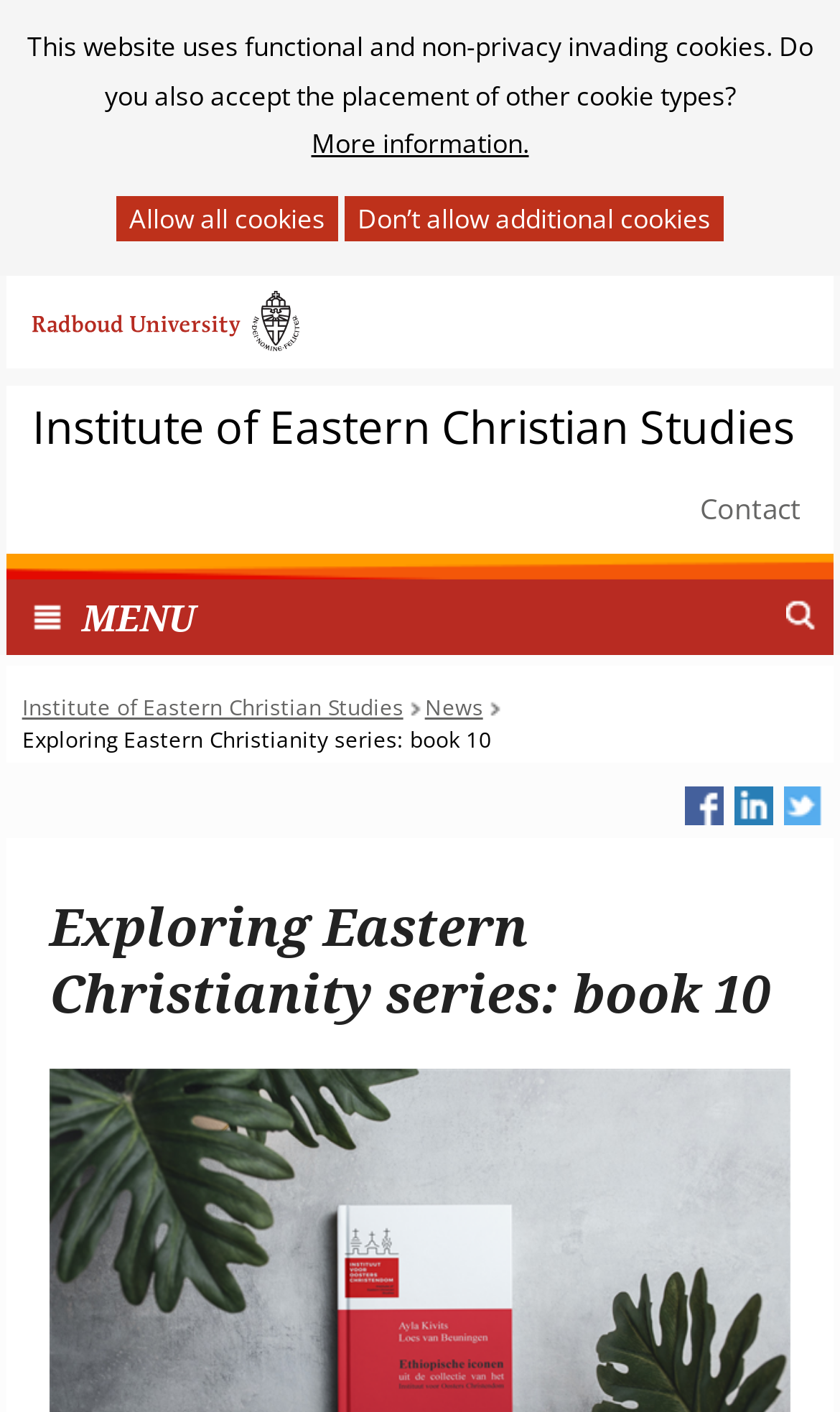Provide a brief response to the question using a single word or phrase: 
What is the current page about?

Book 10 of Exploring Eastern Christianity series